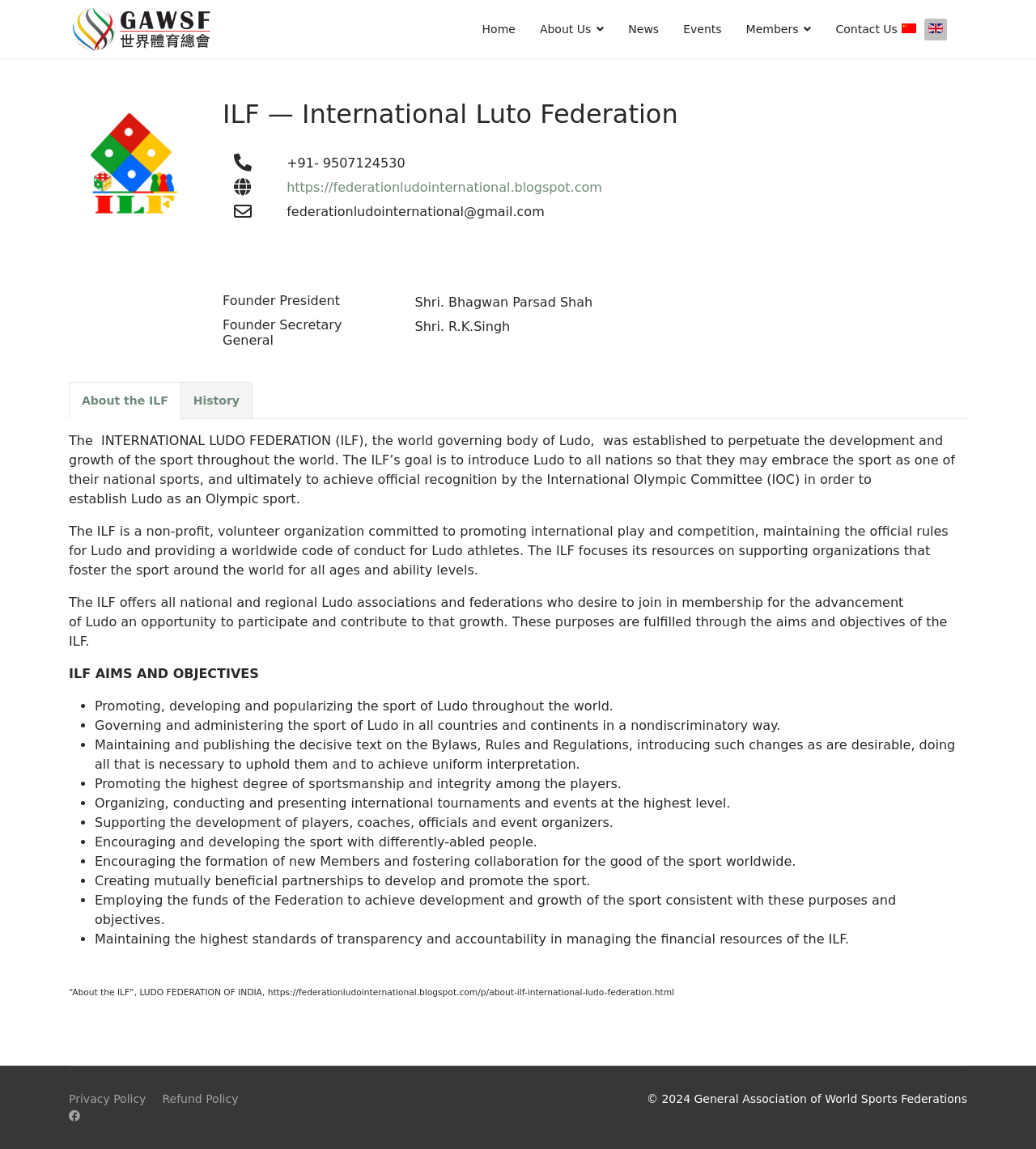Using the information in the image, could you please answer the following question in detail:
What is the name of the founder president of the ILF?

The name of the founder president of the ILF can be found in the StaticText 'Shri. Bhagwan Parsad Shah' which is located under the heading 'Founder President' with a bounding box coordinate of [0.4, 0.256, 0.572, 0.27].